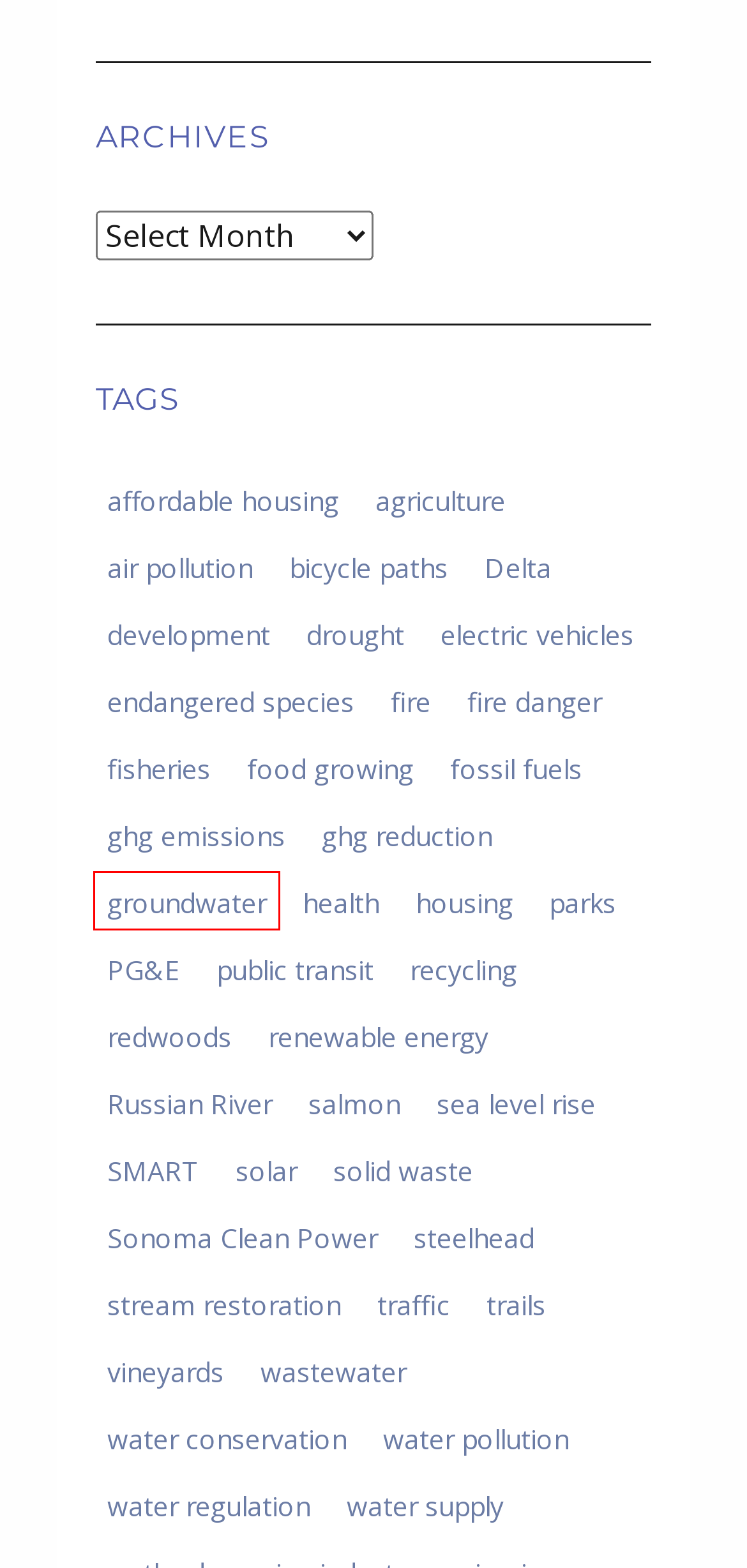Look at the given screenshot of a webpage with a red rectangle bounding box around a UI element. Pick the description that best matches the new webpage after clicking the element highlighted. The descriptions are:
A. solar – Enviro Updates
B. renewable energy – Enviro Updates
C. bicycle paths – Enviro Updates
D. public transit – Enviro Updates
E. stream restoration – Enviro Updates
F. groundwater – Enviro Updates
G. air pollution – Enviro Updates
H. housing – Enviro Updates

F